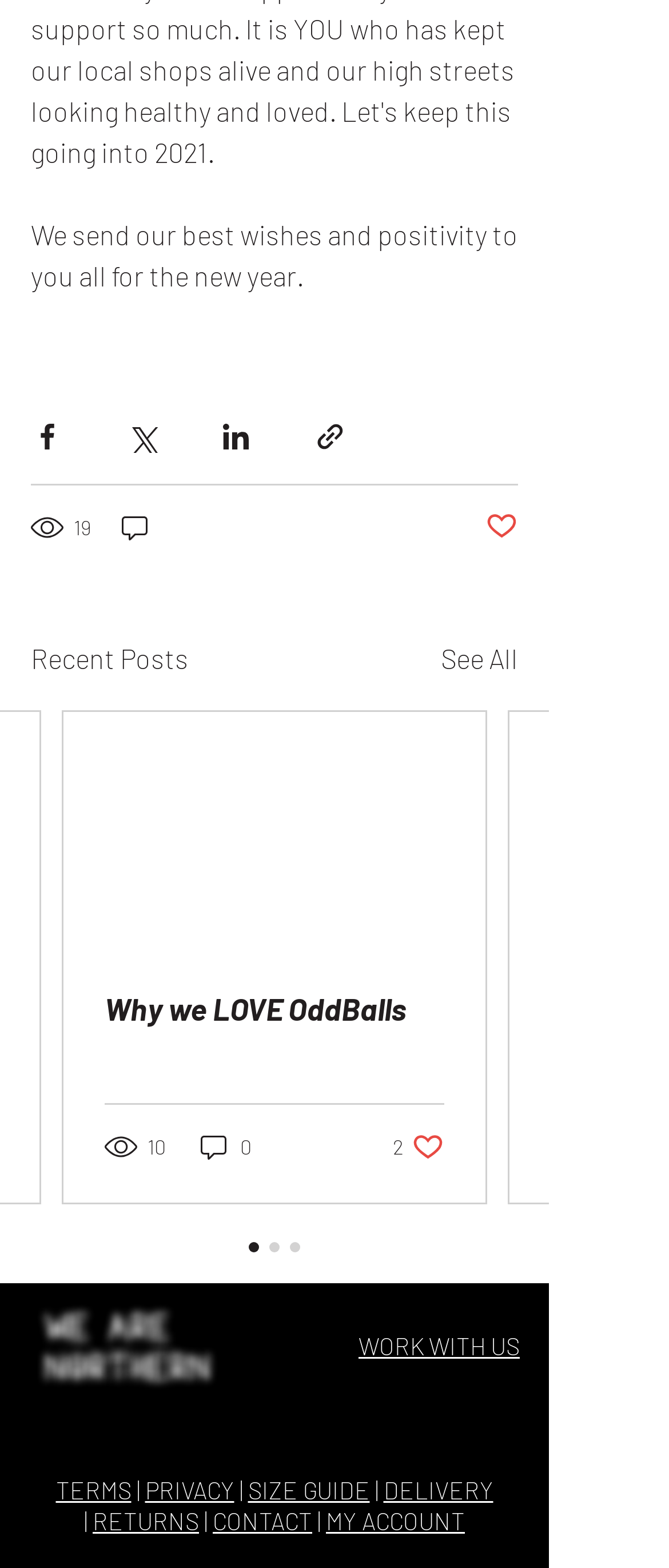How many views does the first post have?
Examine the image closely and answer the question with as much detail as possible.

The first post has 19 views, which is indicated by the generic element '19 views' with an image of the same text, located below the share buttons.